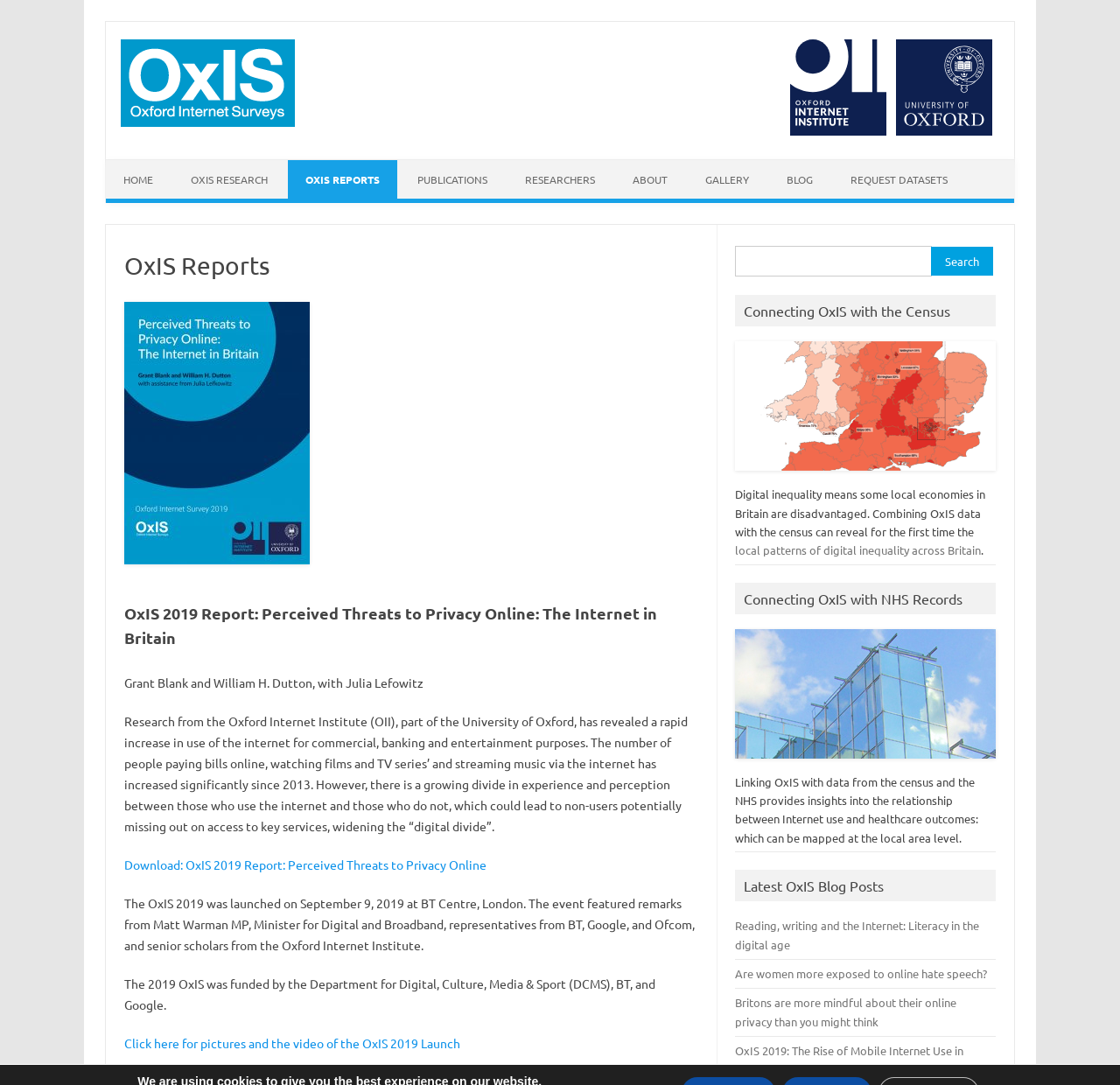Answer the following inquiry with a single word or phrase:
What is the title of the 2019 report?

Perceived Threats to Privacy Online